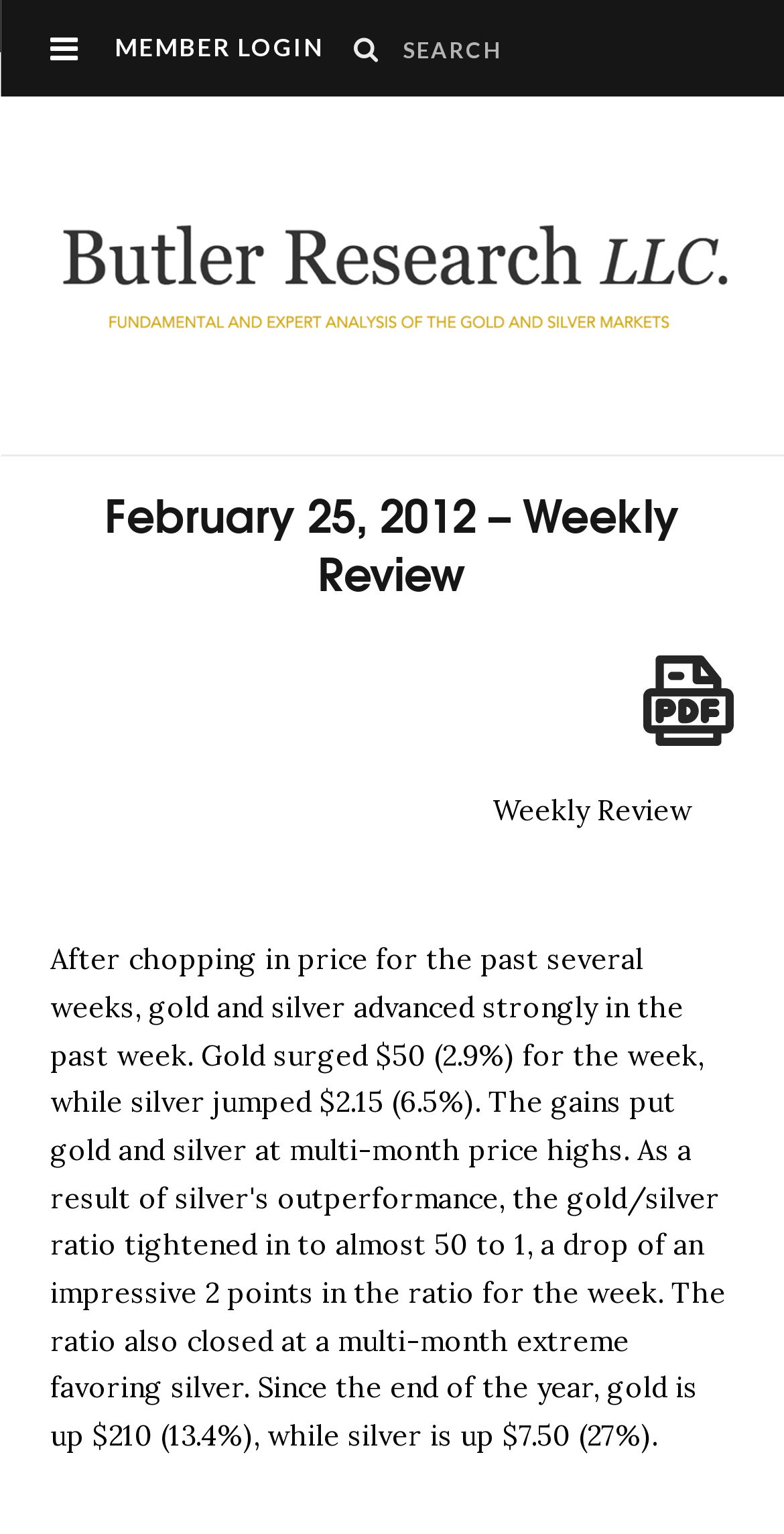What is the purpose of the button with the icon?
Based on the image, provide a one-word or brief-phrase response.

Search